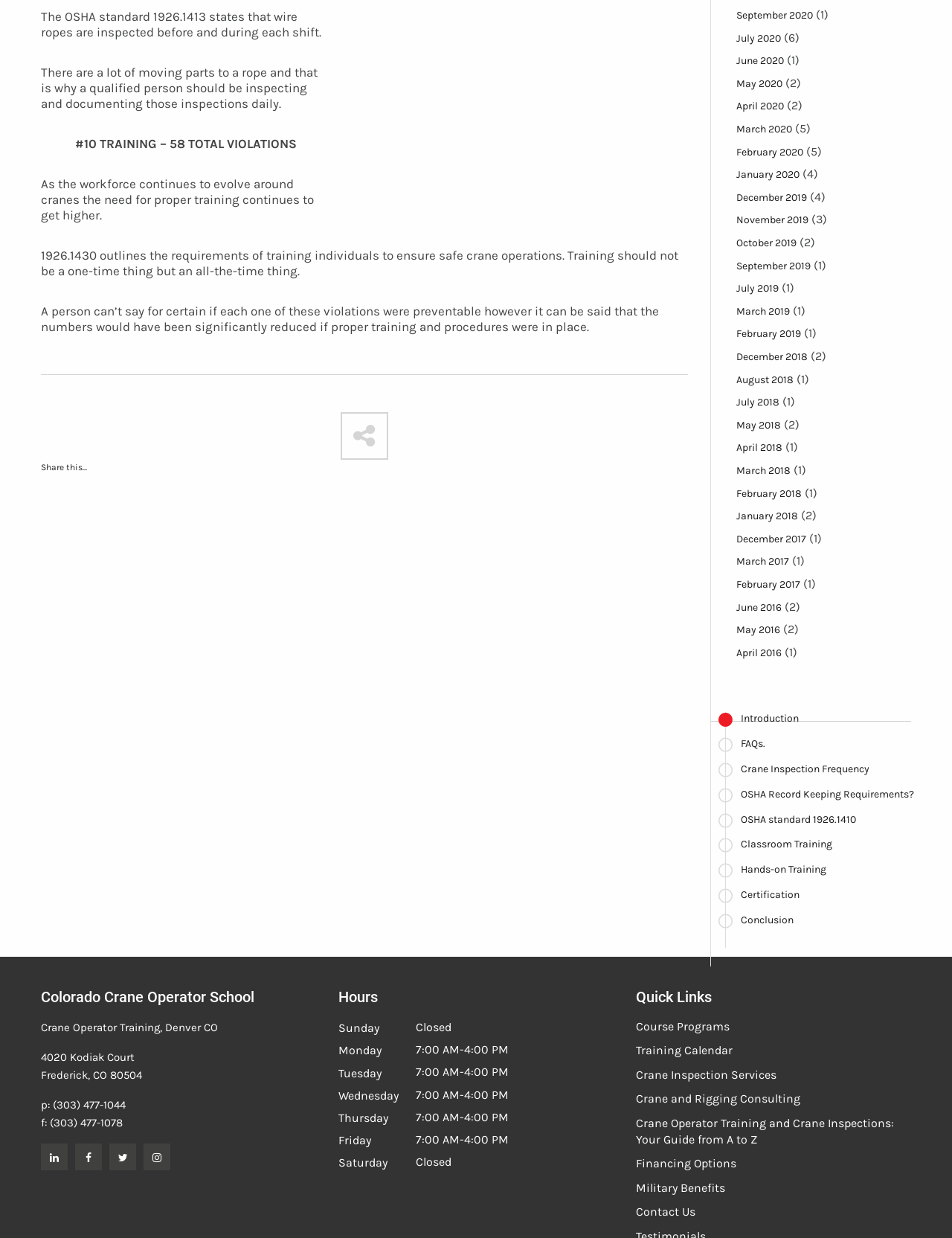Extract the bounding box coordinates for the UI element described by the text: "Colorado Crane Operator School". The coordinates should be in the form of [left, top, right, bottom] with values between 0 and 1.

[0.043, 0.798, 0.267, 0.813]